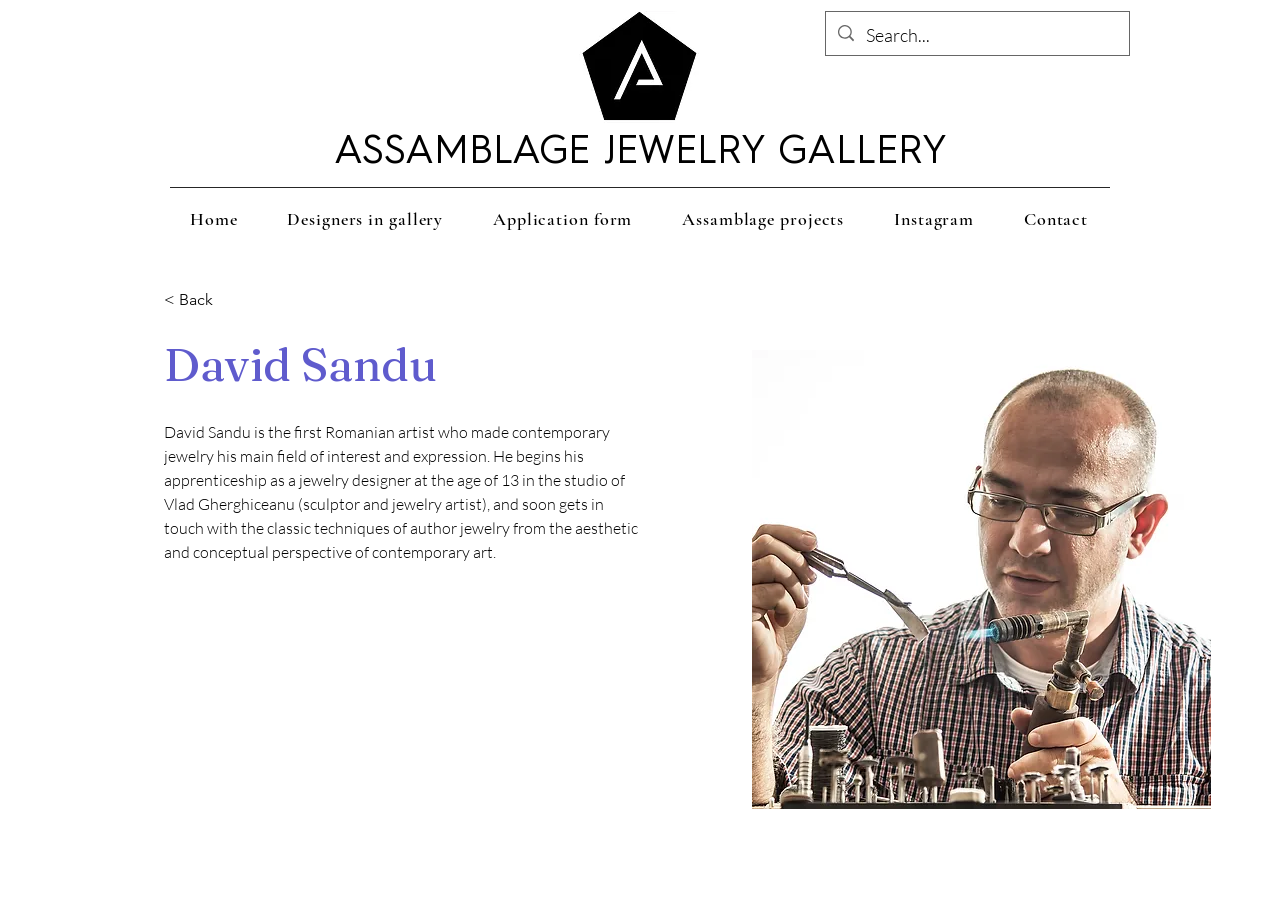Please specify the bounding box coordinates of the clickable region necessary for completing the following instruction: "Go to Home page". The coordinates must consist of four float numbers between 0 and 1, i.e., [left, top, right, bottom].

[0.132, 0.214, 0.202, 0.261]